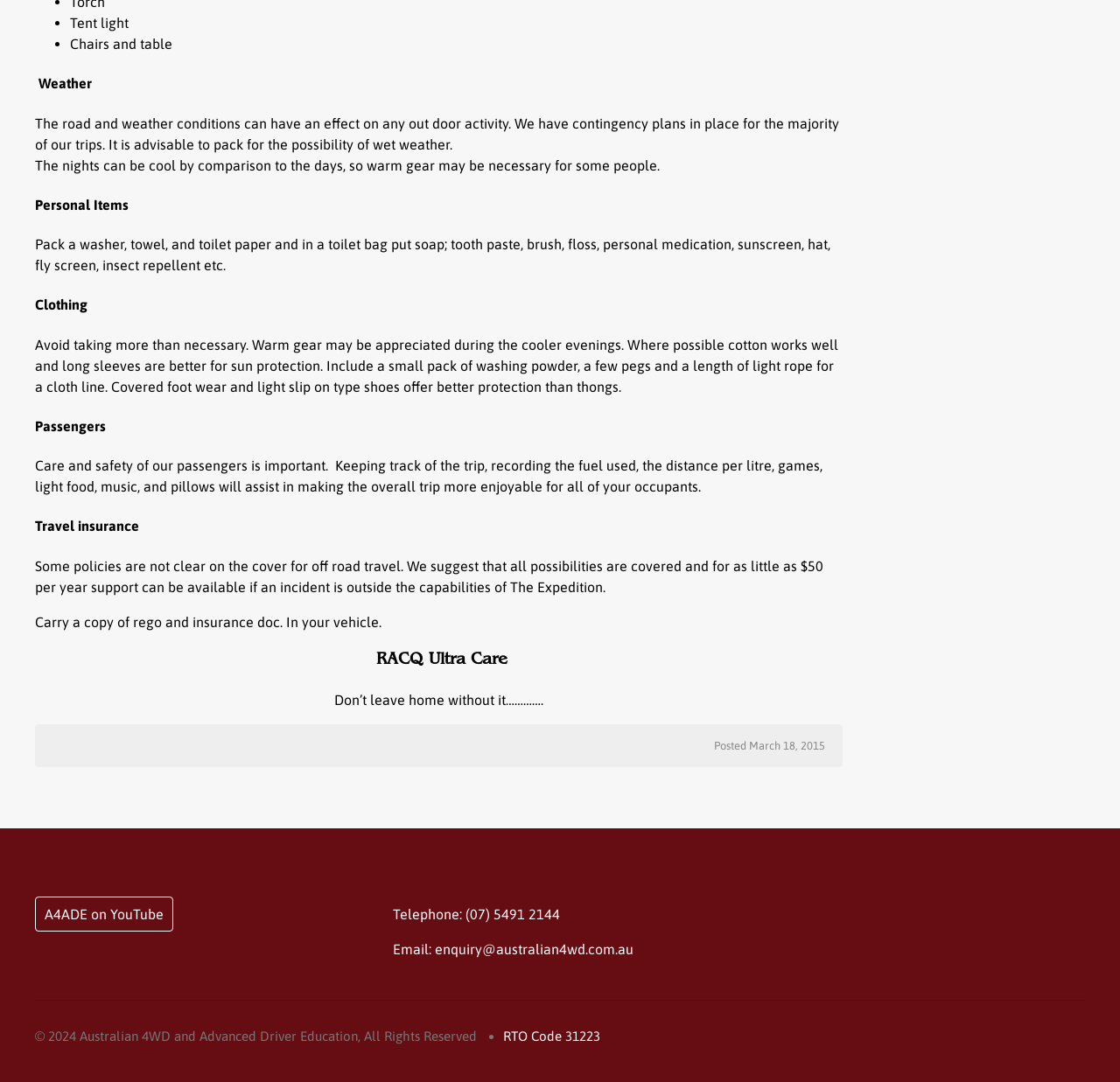Respond with a single word or short phrase to the following question: 
What is the first item mentioned under Personal Items?

washer